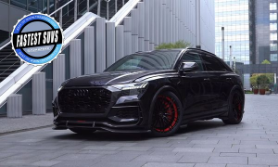Examine the image and give a thorough answer to the following question:
What is highlighted in the image?

The caption states that the image showcases the Audi RS Q8's aggressive styling and distinctive features, which are highlighted in the image.